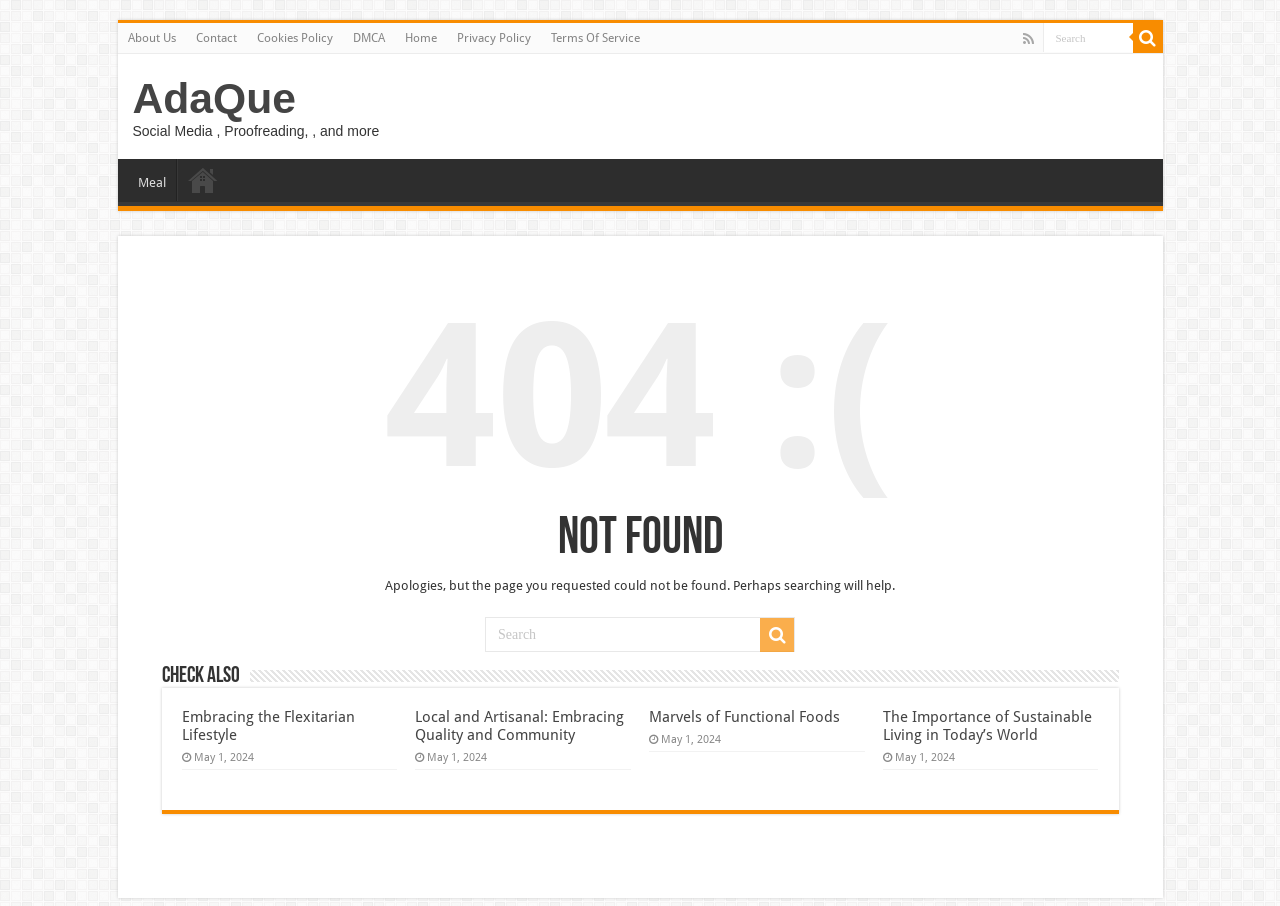Please answer the following query using a single word or phrase: 
How many links are under the 'Check Also' heading?

4